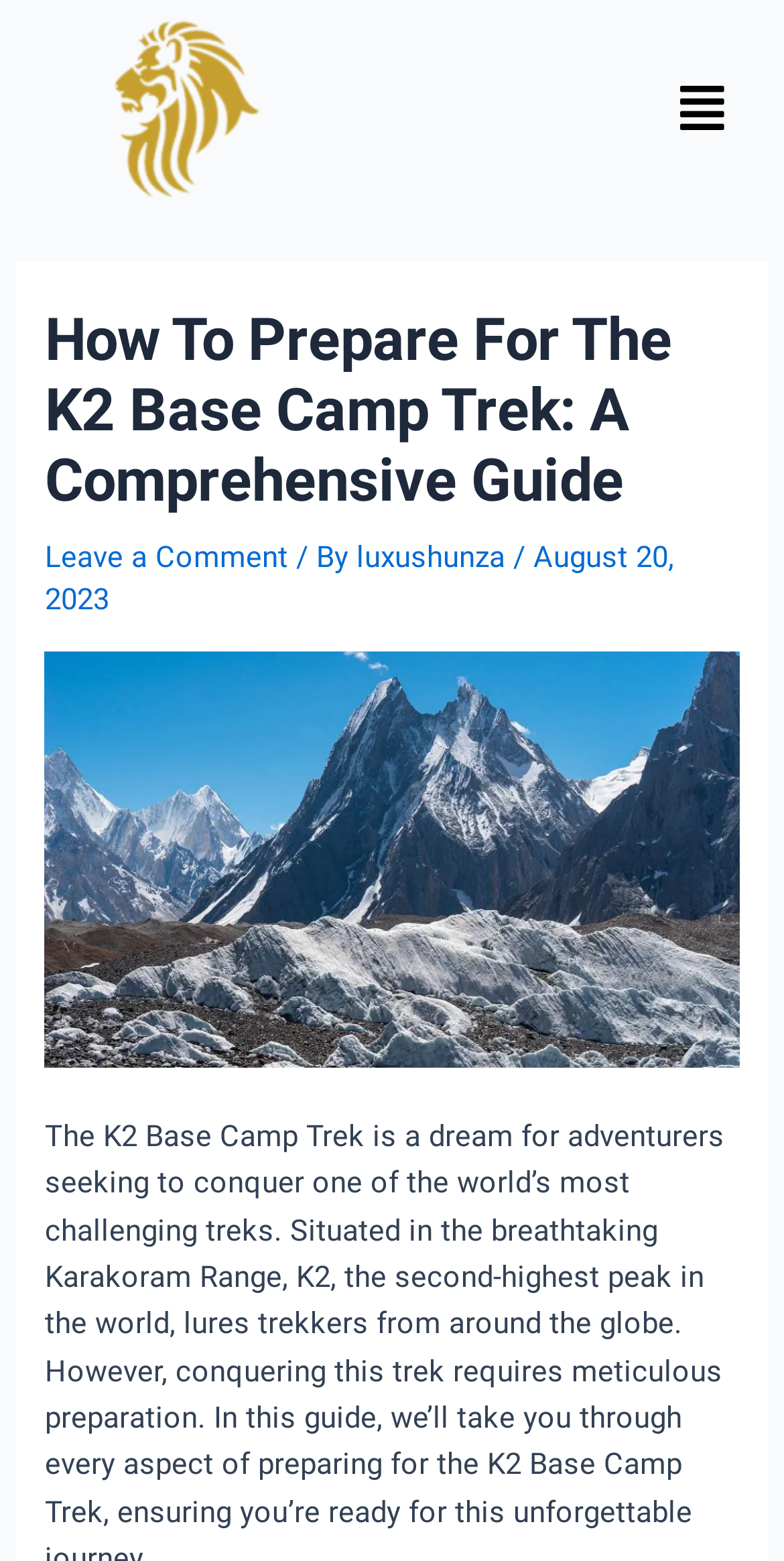Please respond to the question using a single word or phrase:
What is the focus of the webpage?

K2 Base Camp Trek